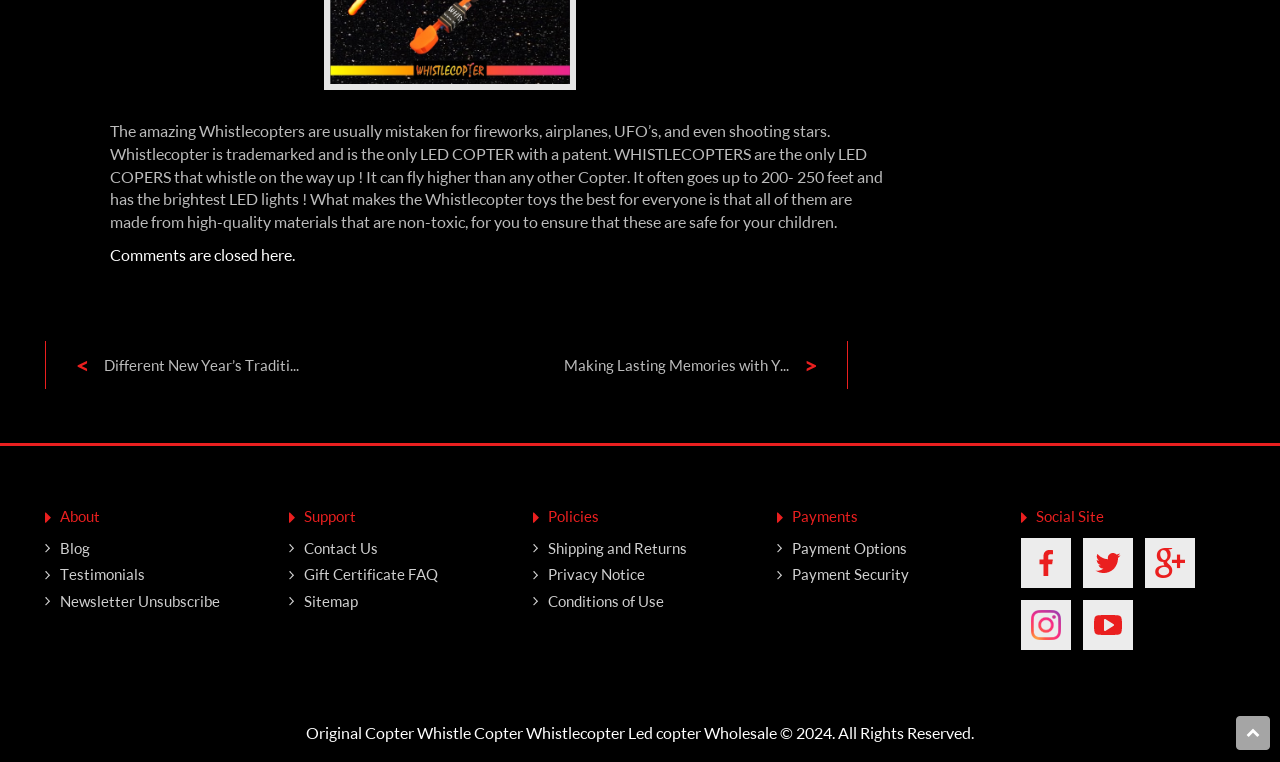Show the bounding box coordinates of the element that should be clicked to complete the task: "View FAQs".

None